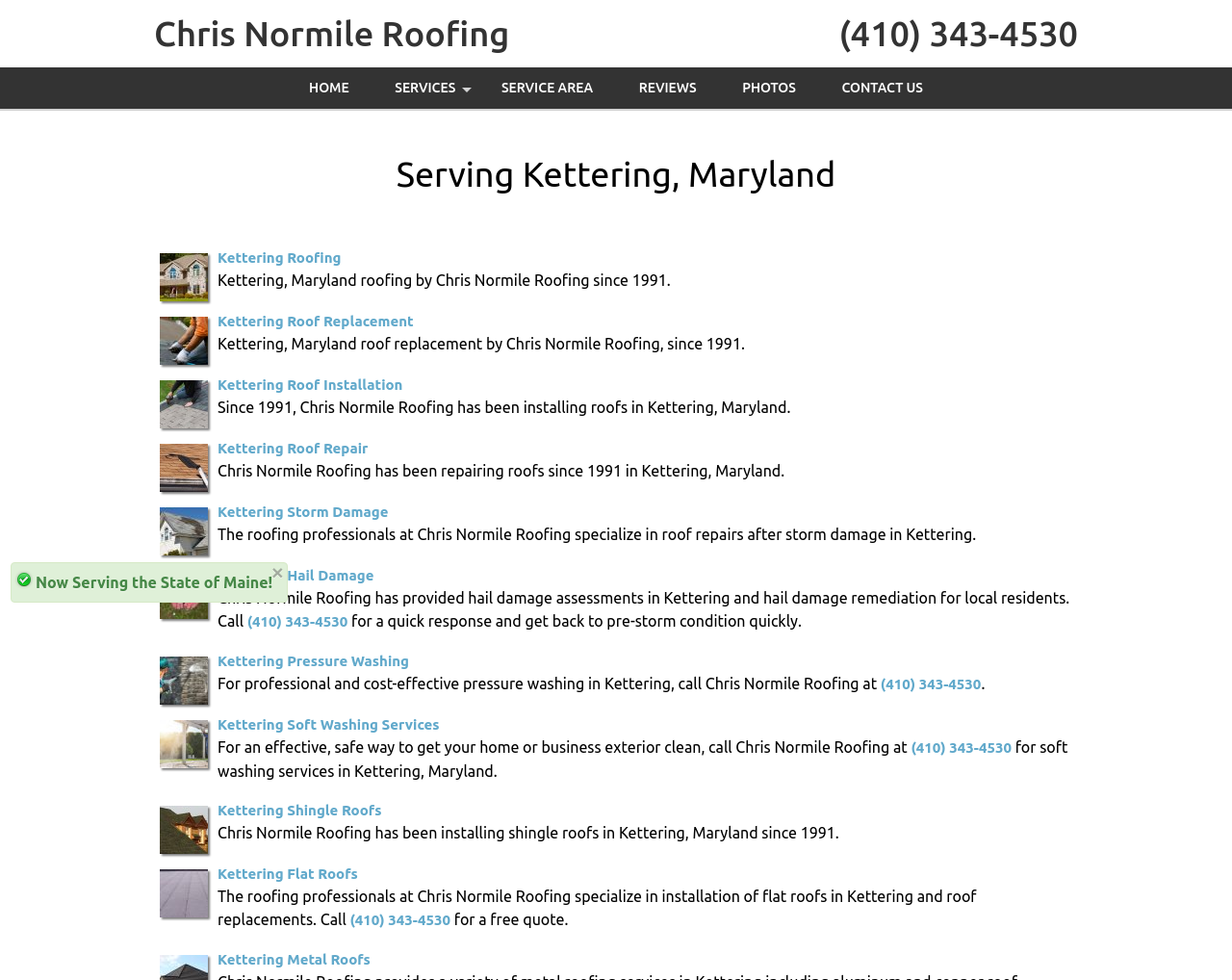Determine the bounding box coordinates of the region that needs to be clicked to achieve the task: "Get a quote for 'Kettering Shingle Roofs'".

[0.177, 0.818, 0.31, 0.834]